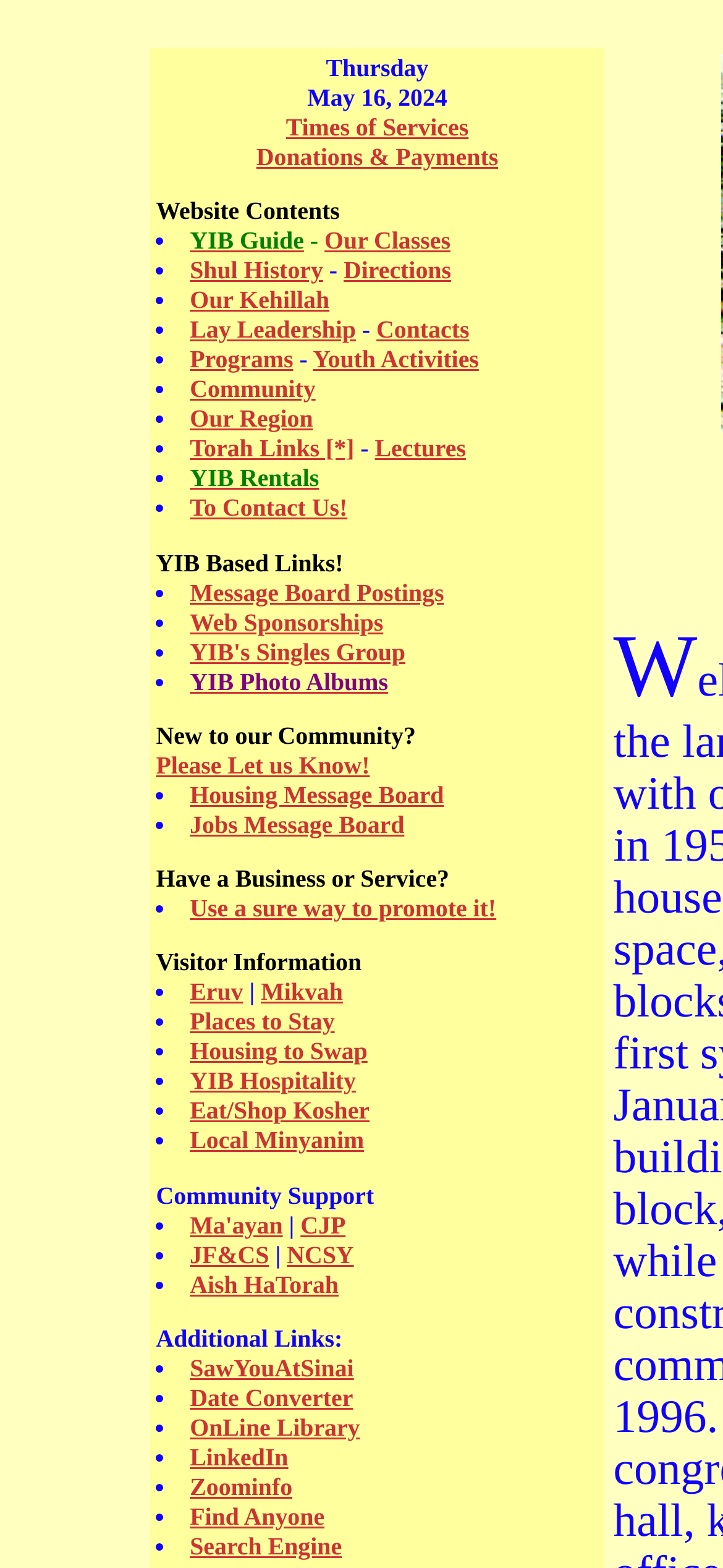For the given element description Please Let us Know!, determine the bounding box coordinates of the UI element. The coordinates should follow the format (top-left x, top-left y, bottom-right x, bottom-right y) and be within the range of 0 to 1.

[0.033, 0.479, 0.329, 0.497]